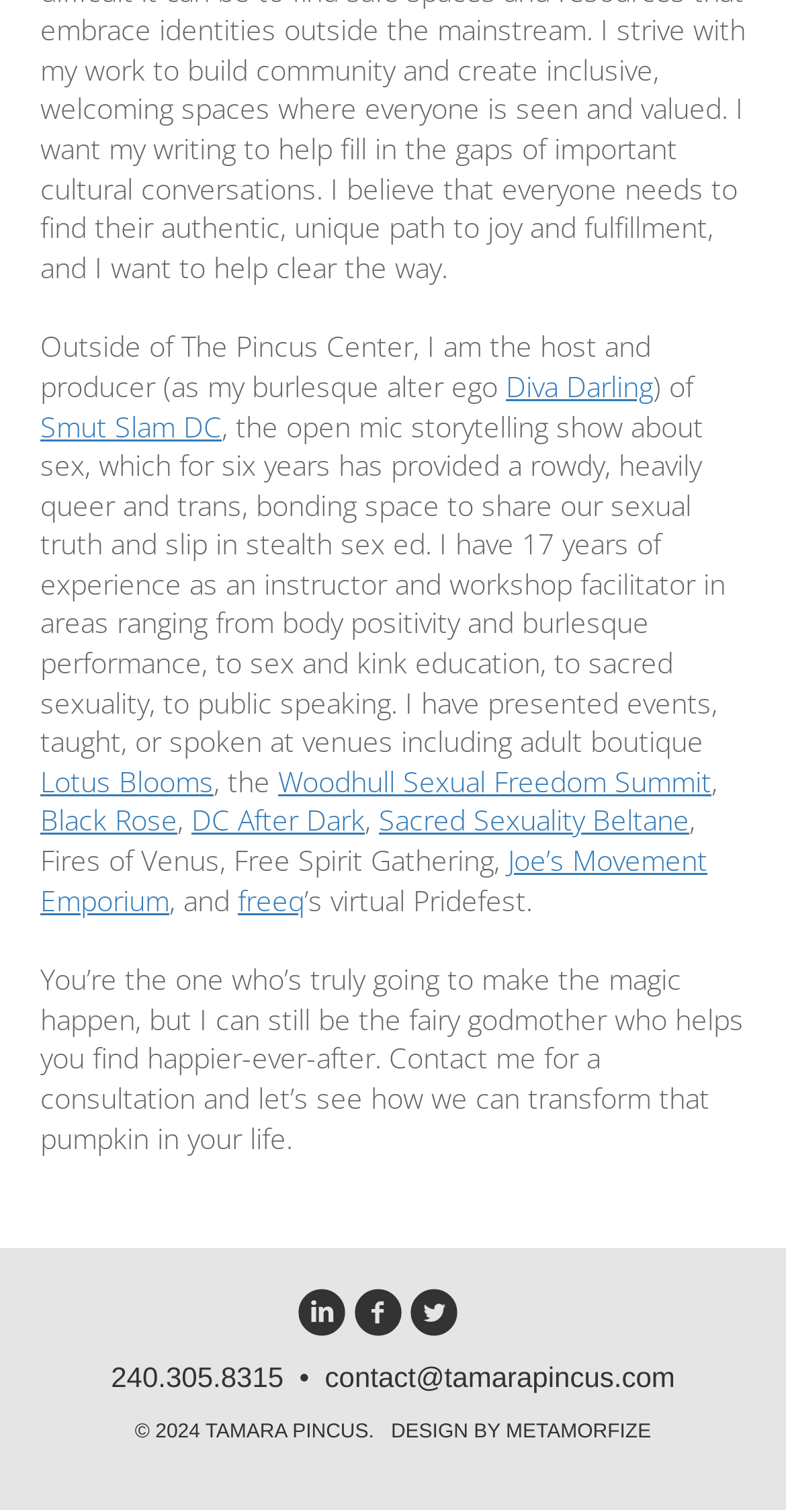Pinpoint the bounding box coordinates of the clickable element to carry out the following instruction: "Check the copyright information."

[0.172, 0.941, 0.644, 0.955]